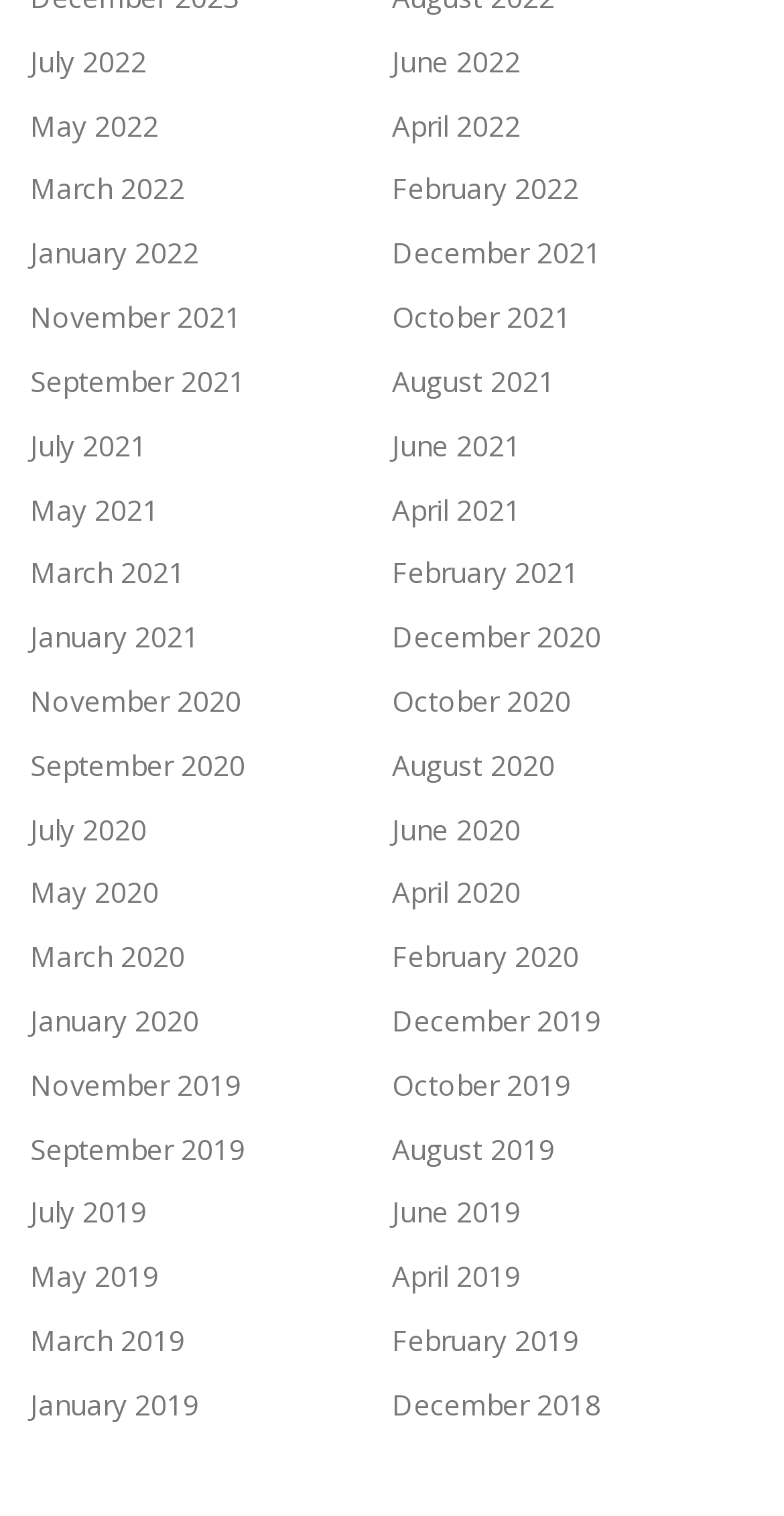Can you show the bounding box coordinates of the region to click on to complete the task described in the instruction: "View June 2021"?

[0.5, 0.281, 0.664, 0.306]